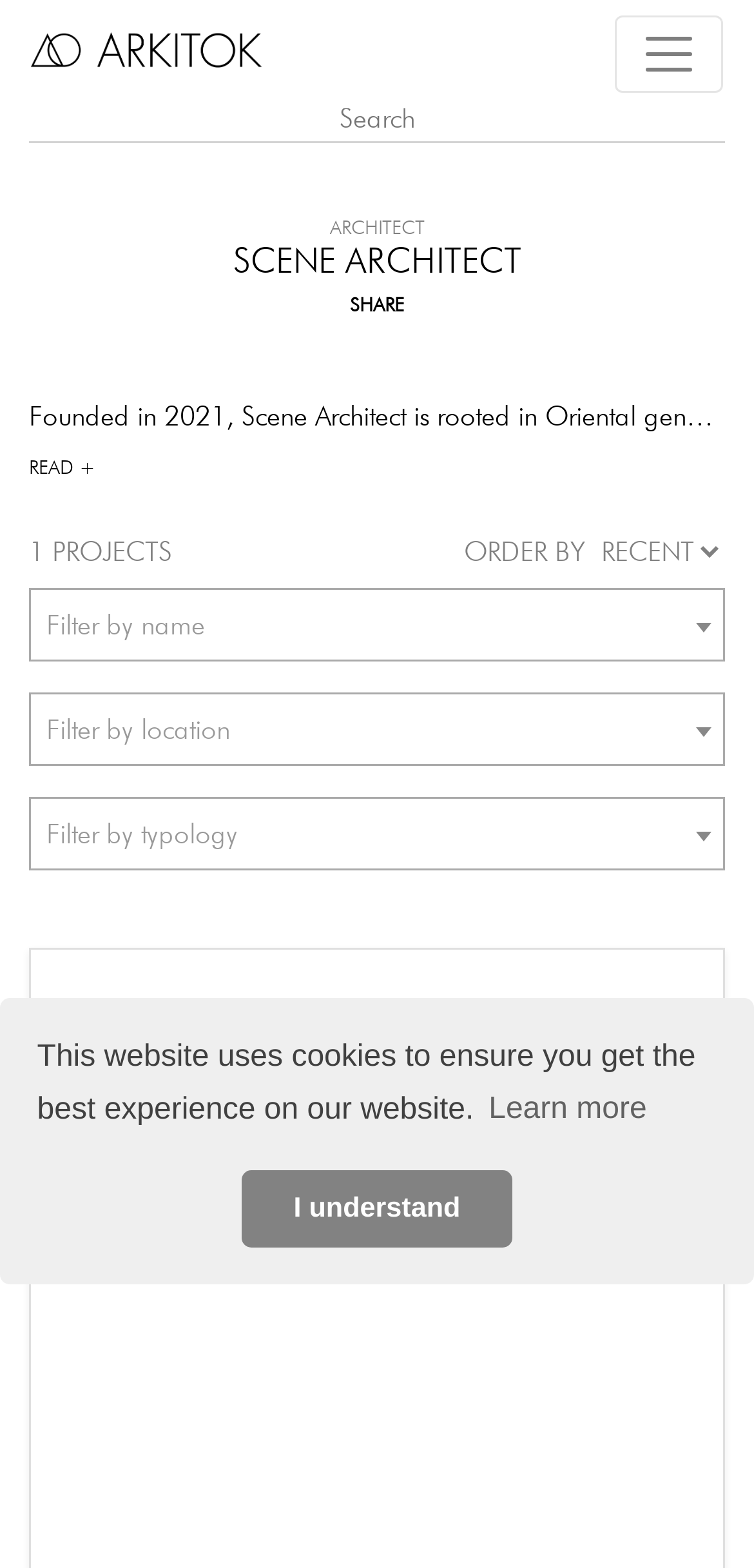How many projects are displayed?
Look at the image and respond with a one-word or short-phrase answer.

1